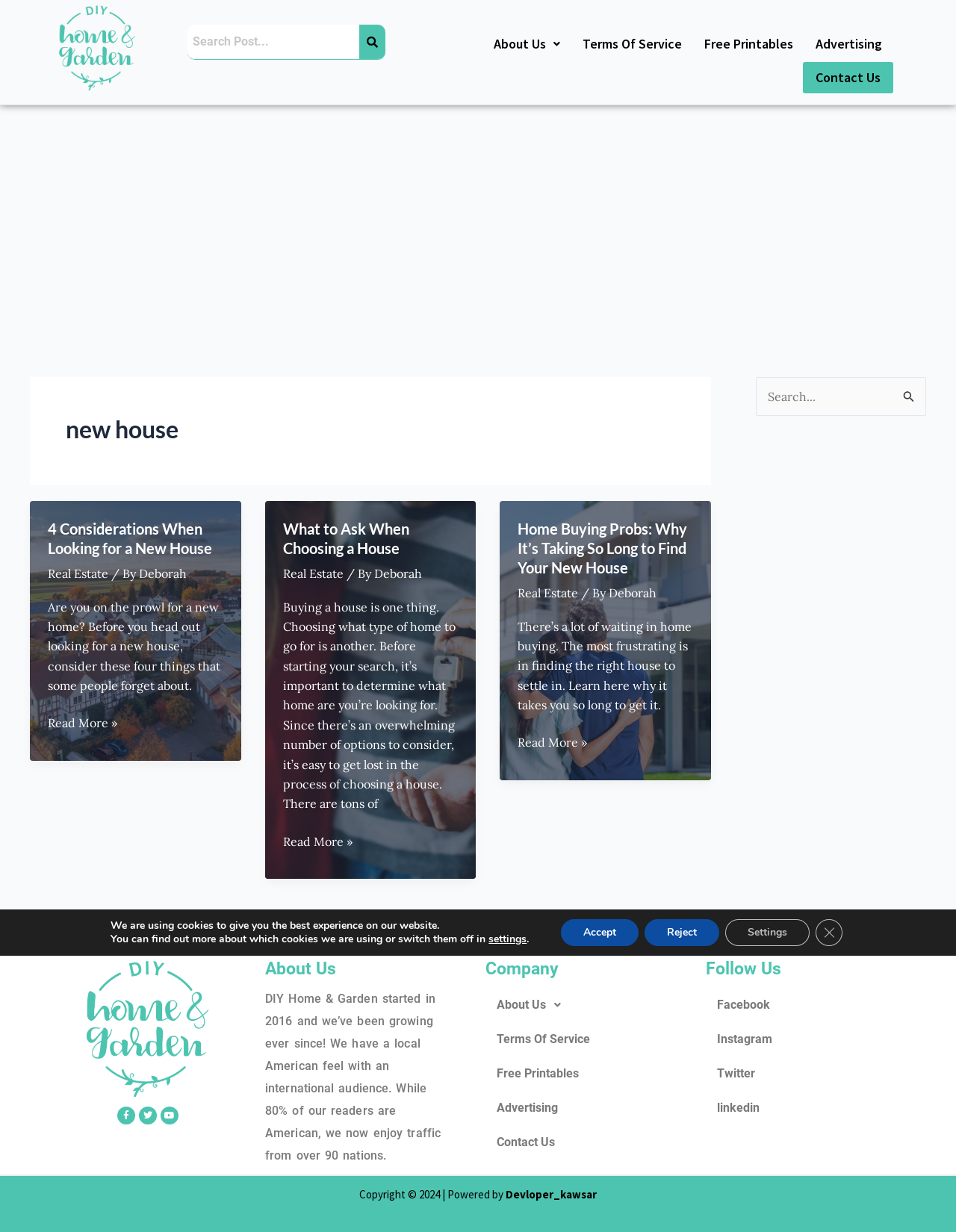Give a one-word or short phrase answer to the question: 
How many articles are displayed on the main page?

3